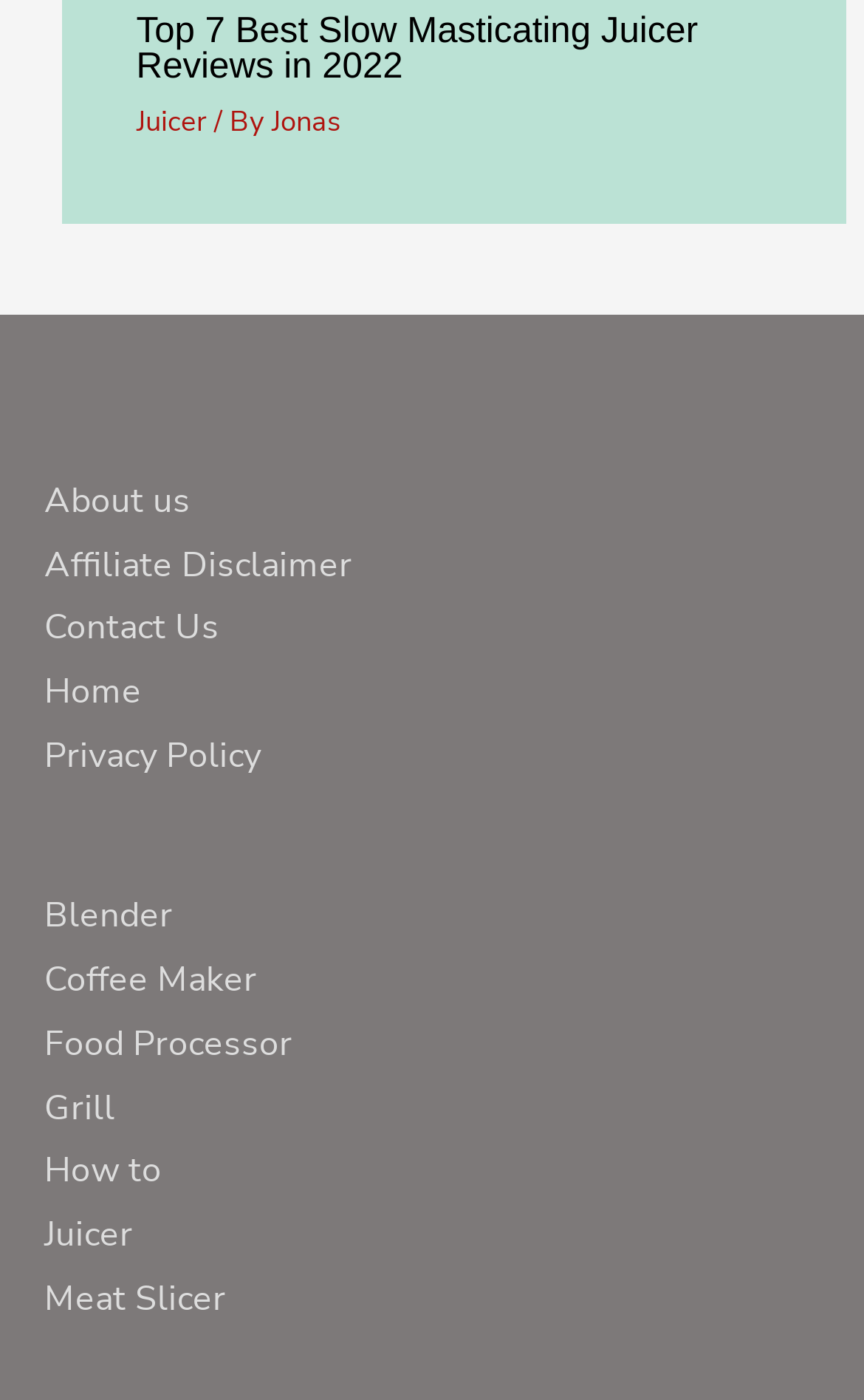Please reply with a single word or brief phrase to the question: 
Who is the author of the review?

Jonas